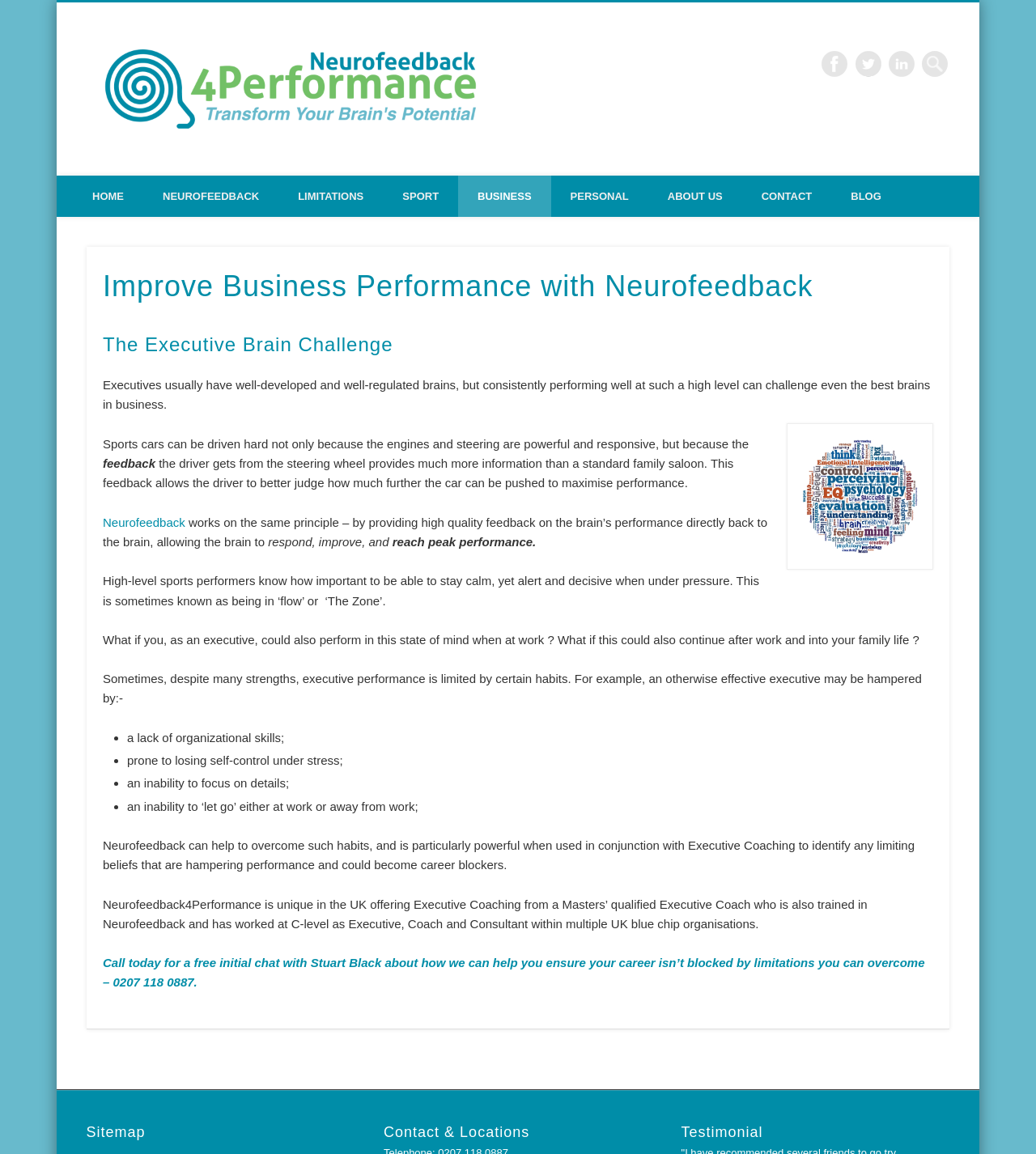Specify the bounding box coordinates of the area that needs to be clicked to achieve the following instruction: "Search this website".

[0.89, 0.044, 0.915, 0.067]